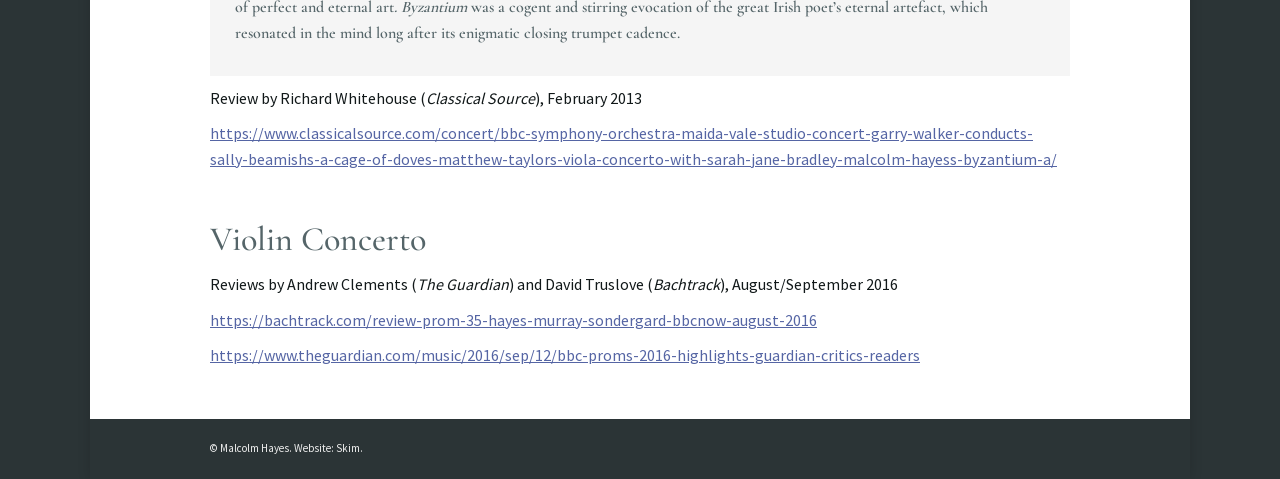What is the website of the copyright holder?
Please give a well-detailed answer to the question.

I found the website of the copyright holder by examining the link element within the contentinfo element. The link element with the URL 'Skim' indicates that the website of the copyright holder is 'Skim'.